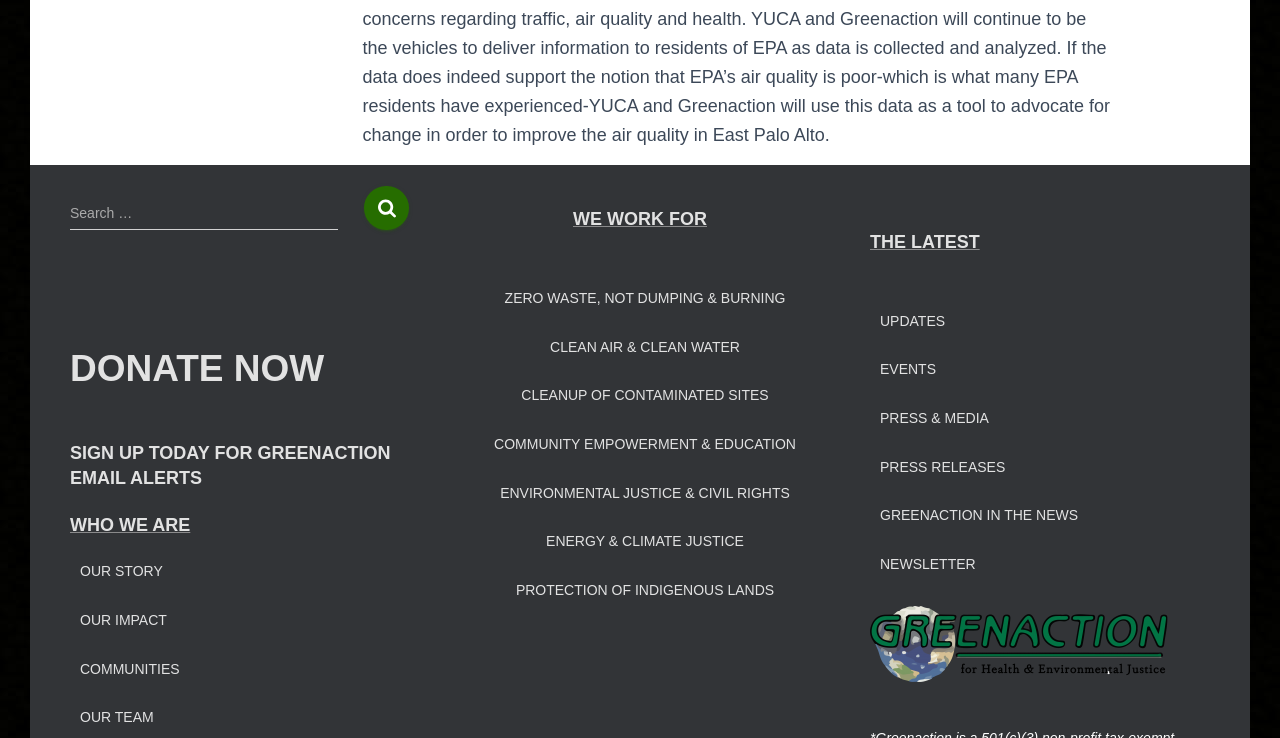Locate the coordinates of the bounding box for the clickable region that fulfills this instruction: "Sign up for GreenAction email alerts".

[0.055, 0.6, 0.305, 0.662]